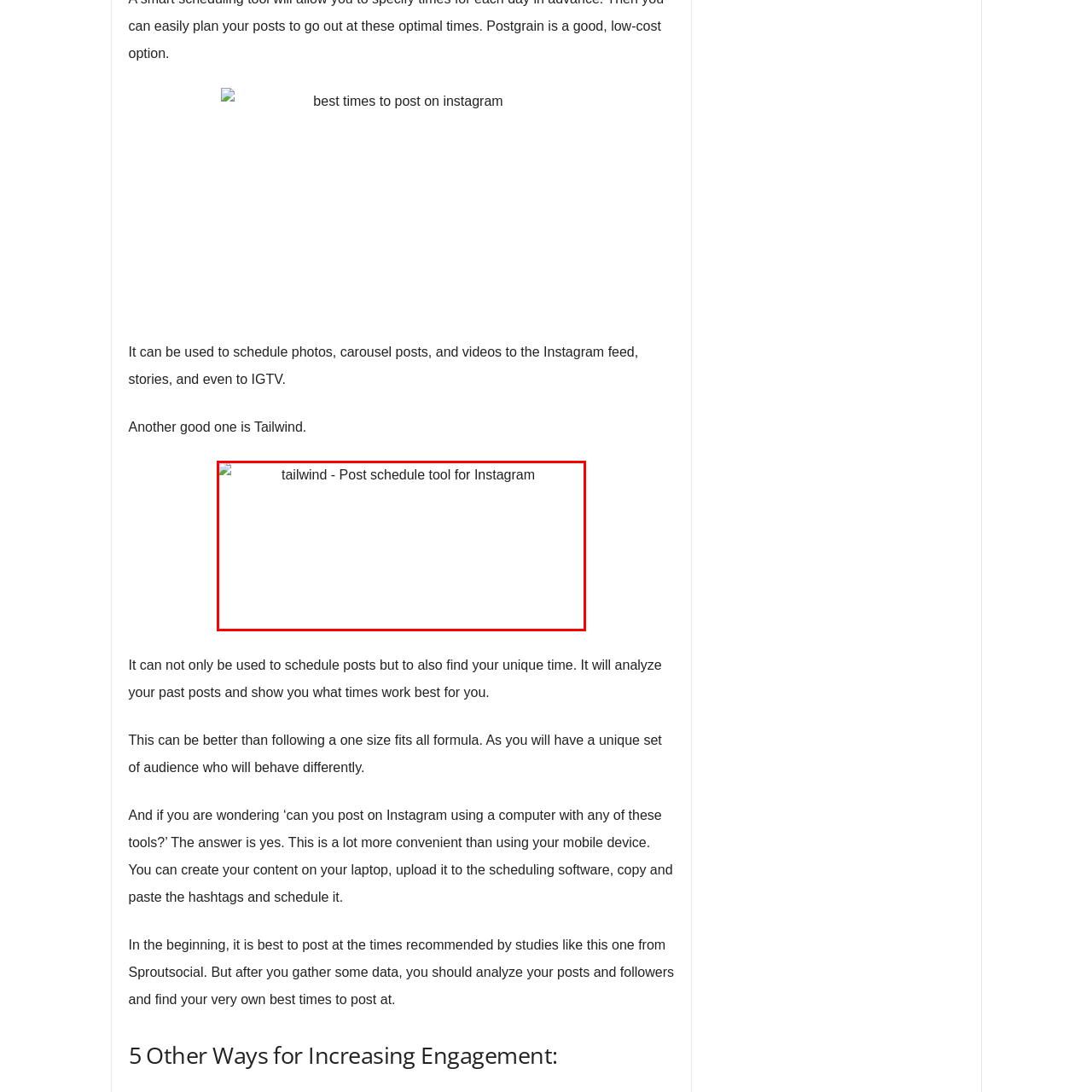What is the benefit of using Tailwind for social media management?
Look closely at the part of the image outlined in red and give a one-word or short phrase answer.

Easier content creation and hashtag handling